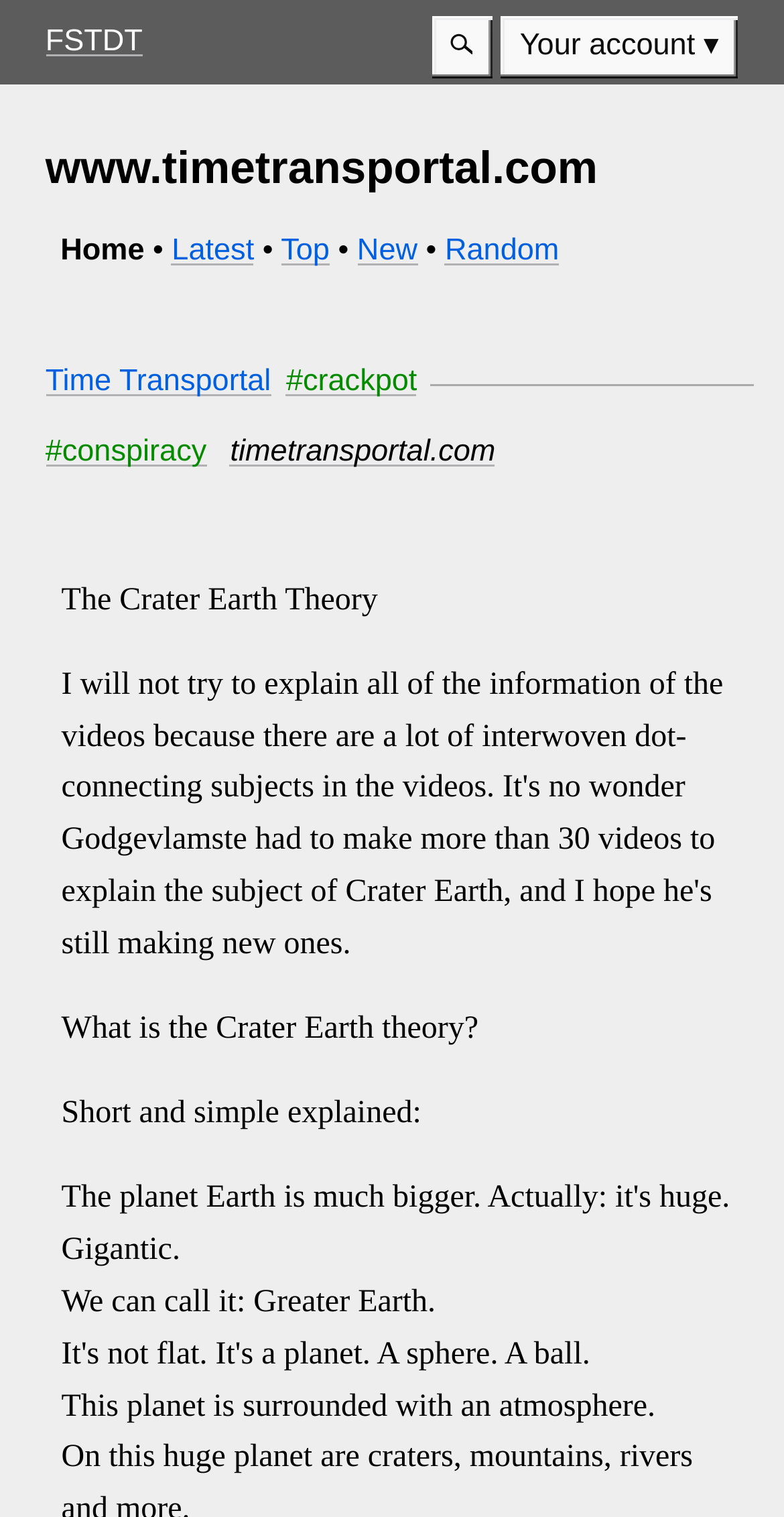Produce an extensive caption that describes everything on the webpage.

The webpage is titled "FSTDT" and appears to be a blog or article page. At the top left, there is a link with the same title "FSTDT". Below it, there is a horizontal menubar with several menu items. On the left side of the menubar, there is a "Details" section with a "Search" button, accompanied by a small image. On the right side of the menubar, there is a "Your account" dropdown menu.

Below the menubar, there is a heading that displays the website's URL, "www.timetransportal.com". Underneath, there are several links and static text elements arranged horizontally, including "Home", "Latest", "Top", "New", and "Random", separated by bullet points.

The main content of the page is a blog post or article titled "Time Transportal #crackpot #conspiracy timetransportal.com". The title is followed by several links and static text elements, including the title "Time Transportal", hashtags "#crackpot" and "#conspiracy", and a link to the website "timetransportal.com".

The article itself appears to be about the "Crater Earth Theory". There are several paragraphs of text, including a brief introduction, a question "What is the Crater Earth theory?", and a simple explanation of the theory. The text is arranged in a vertical column, with each paragraph separated by a small gap.